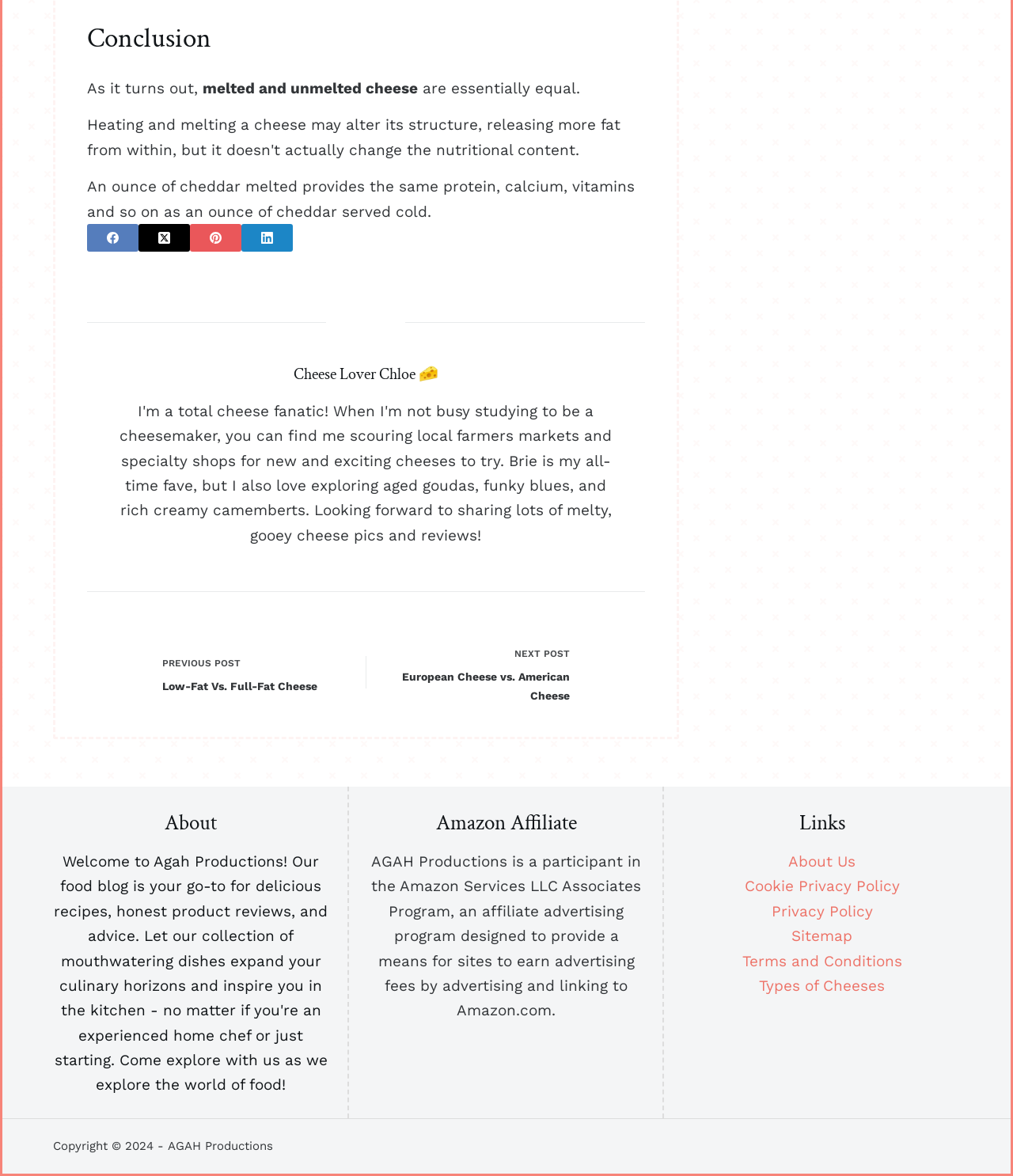What is the previous post about?
Please give a detailed answer to the question using the information shown in the image.

The link 'PREVIOUS POST Low-Fat Vs. Full-Fat Cheese' indicates that the previous post is about the comparison between low-fat and full-fat cheese.